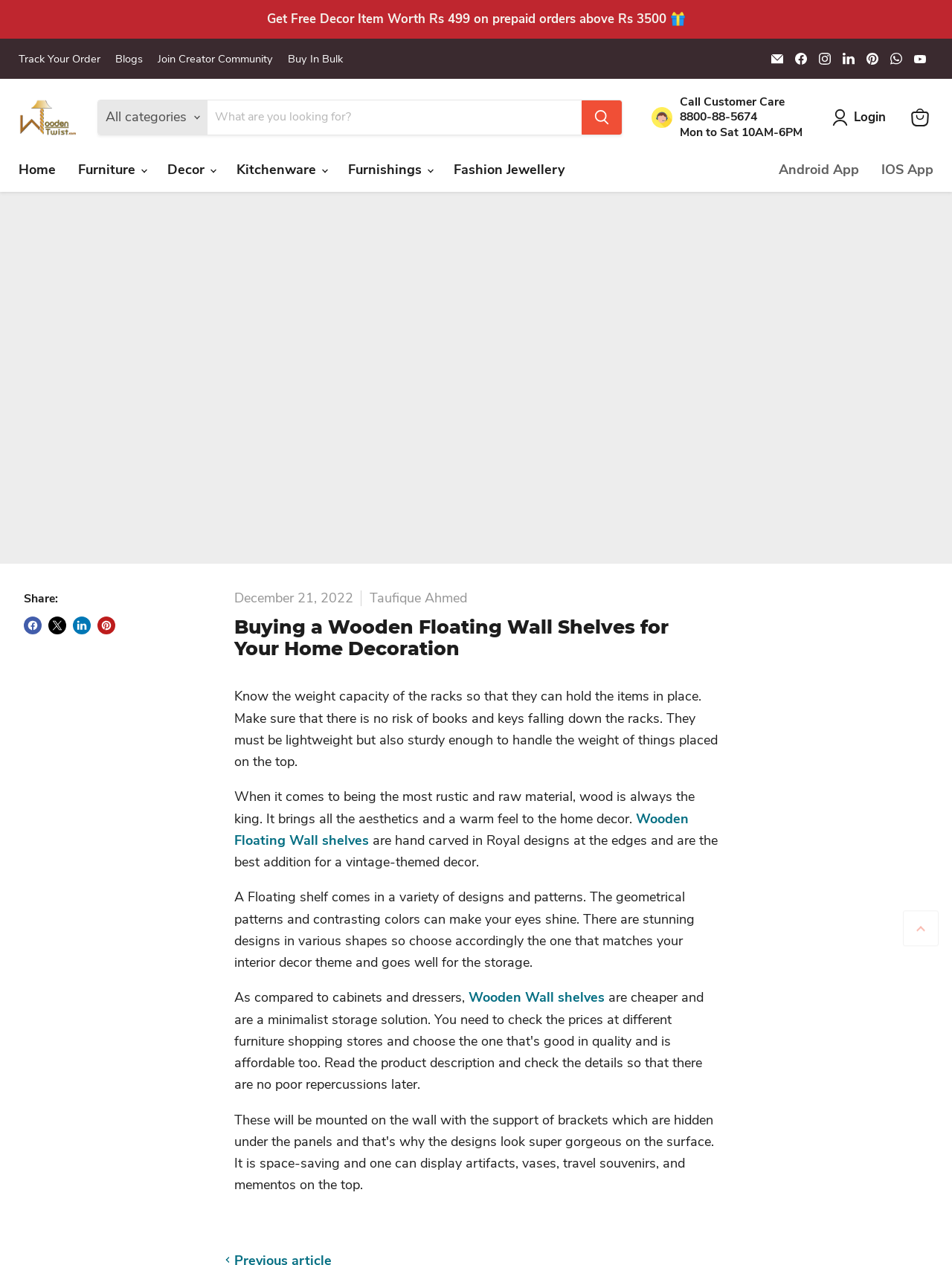Identify the bounding box for the described UI element. Provide the coordinates in (top-left x, top-left y, bottom-right x, bottom-right y) format with values ranging from 0 to 1: Wooden Floating Wall shelves

[0.246, 0.64, 0.723, 0.671]